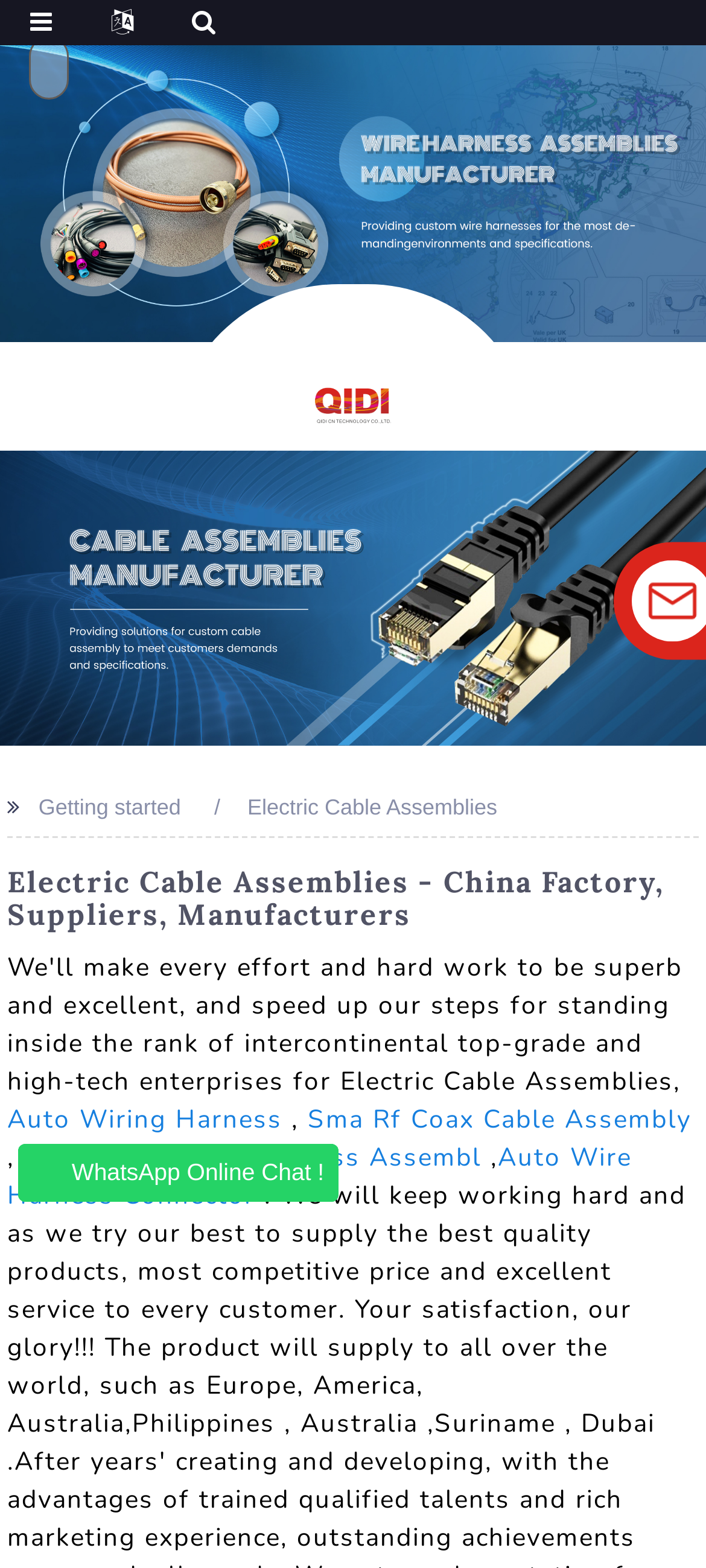Identify the bounding box coordinates of the element to click to follow this instruction: 'visit dgzs_logo website'. Ensure the coordinates are four float values between 0 and 1, provided as [left, top, right, bottom].

[0.446, 0.247, 0.554, 0.265]